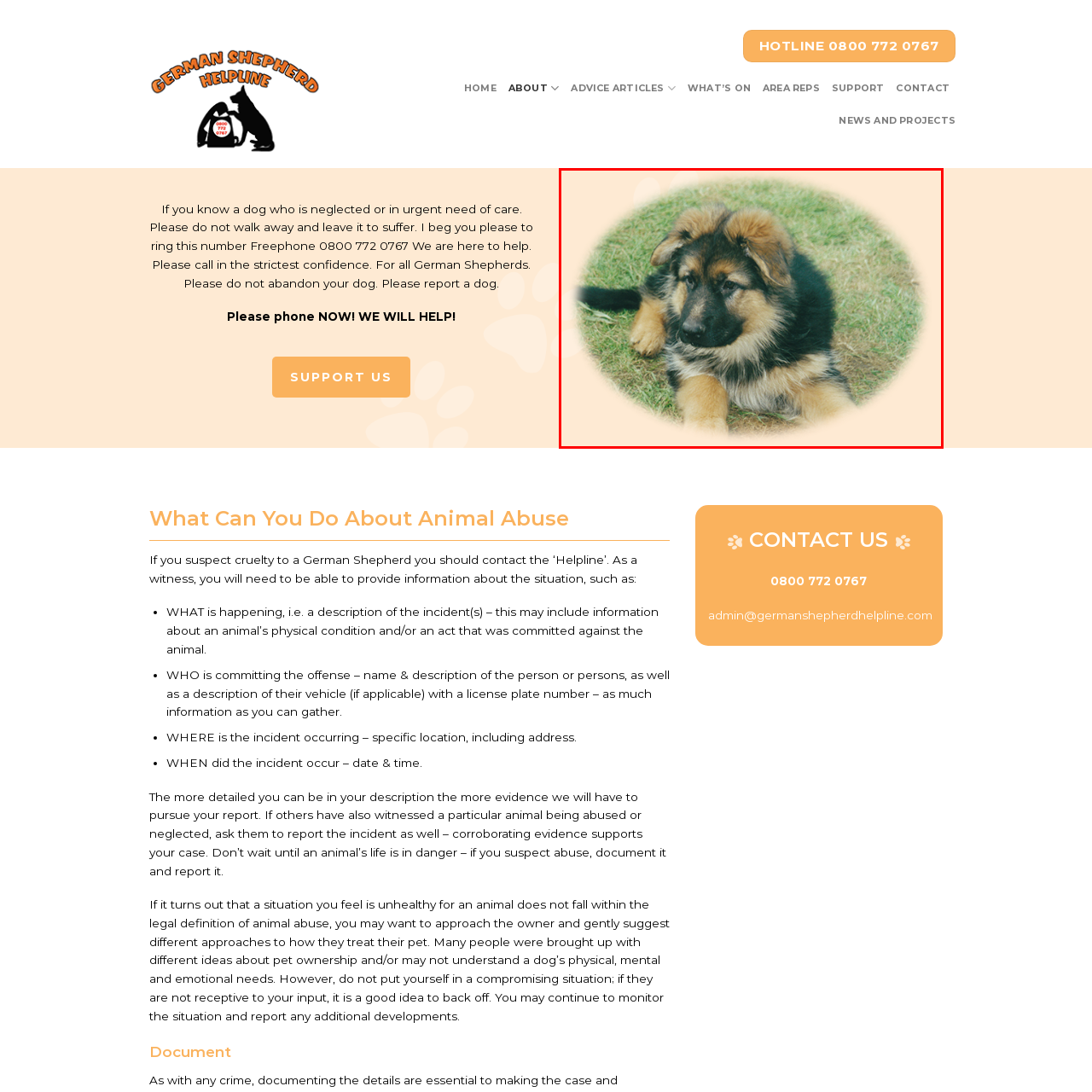Check the picture within the red bounding box and provide a brief answer using one word or phrase: What is the purpose of the accompanying text?

To raise awareness about animal welfare